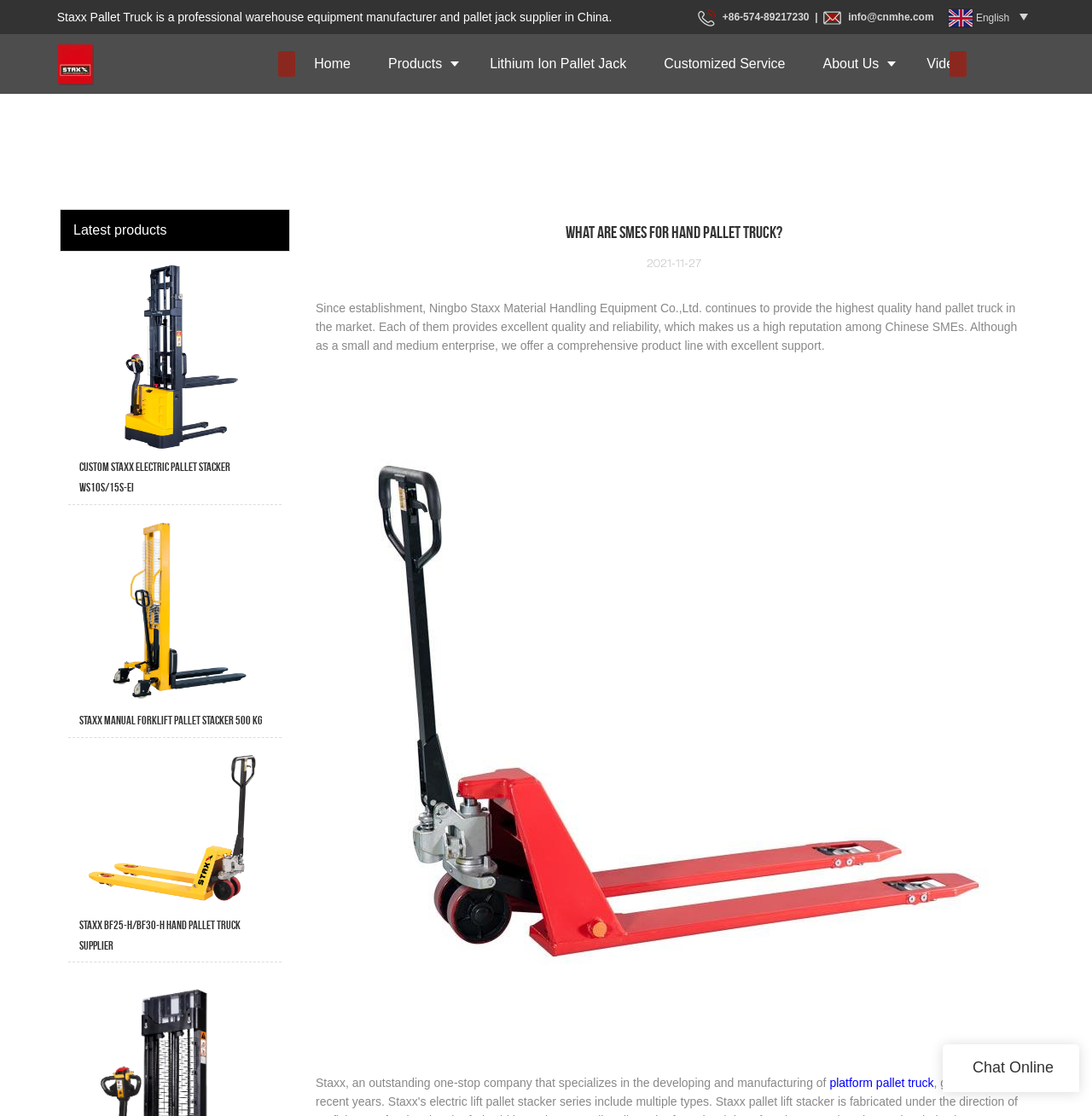Please provide a brief answer to the question using only one word or phrase: 
What is the company name?

Ningbo Staxx Material Handling Equipment Co.,Ltd